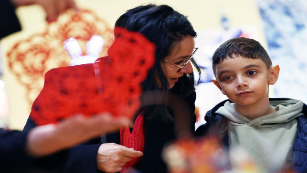What is the boy gazing at?
Please provide a detailed and comprehensive answer to the question.

According to the caption, the boy appears deep in thought, gazing at an elaborate display of colorful decorations, suggesting that his attention is focused on this particular aspect of the bazaar.